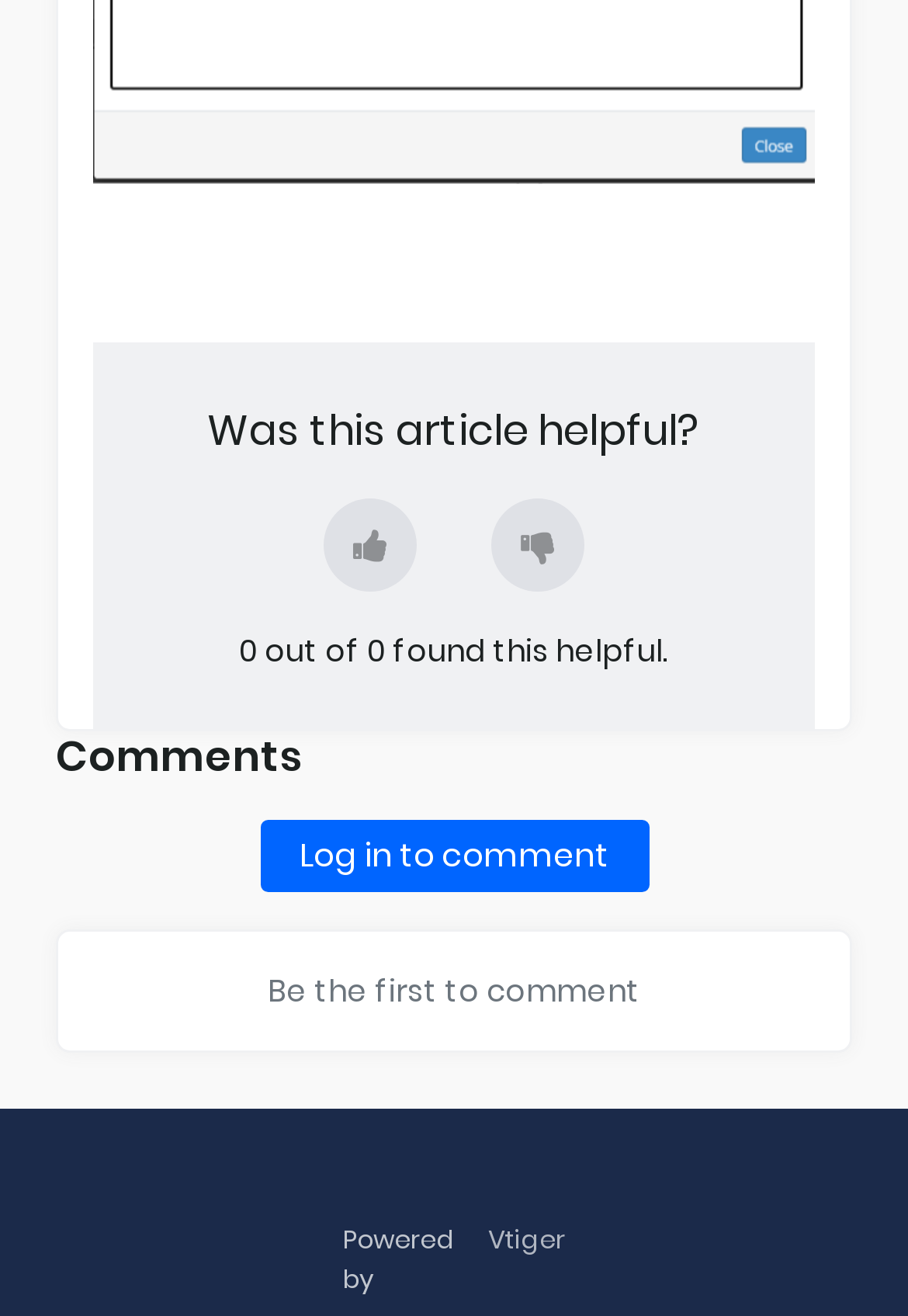Determine the bounding box for the described UI element: "Log in to comment".

[0.286, 0.623, 0.714, 0.678]